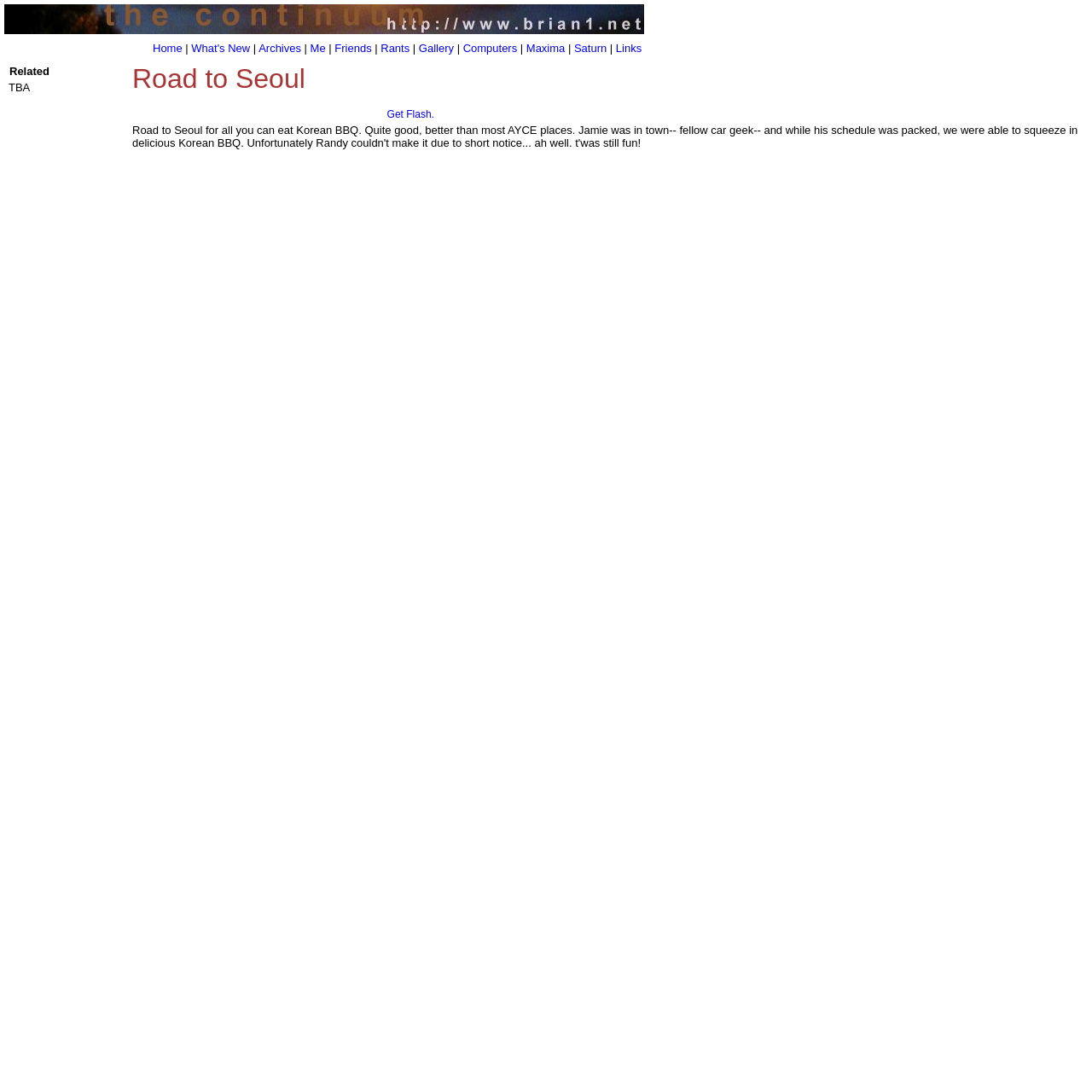Please specify the bounding box coordinates of the area that should be clicked to accomplish the following instruction: "go to gallery". The coordinates should consist of four float numbers between 0 and 1, i.e., [left, top, right, bottom].

[0.383, 0.038, 0.416, 0.05]